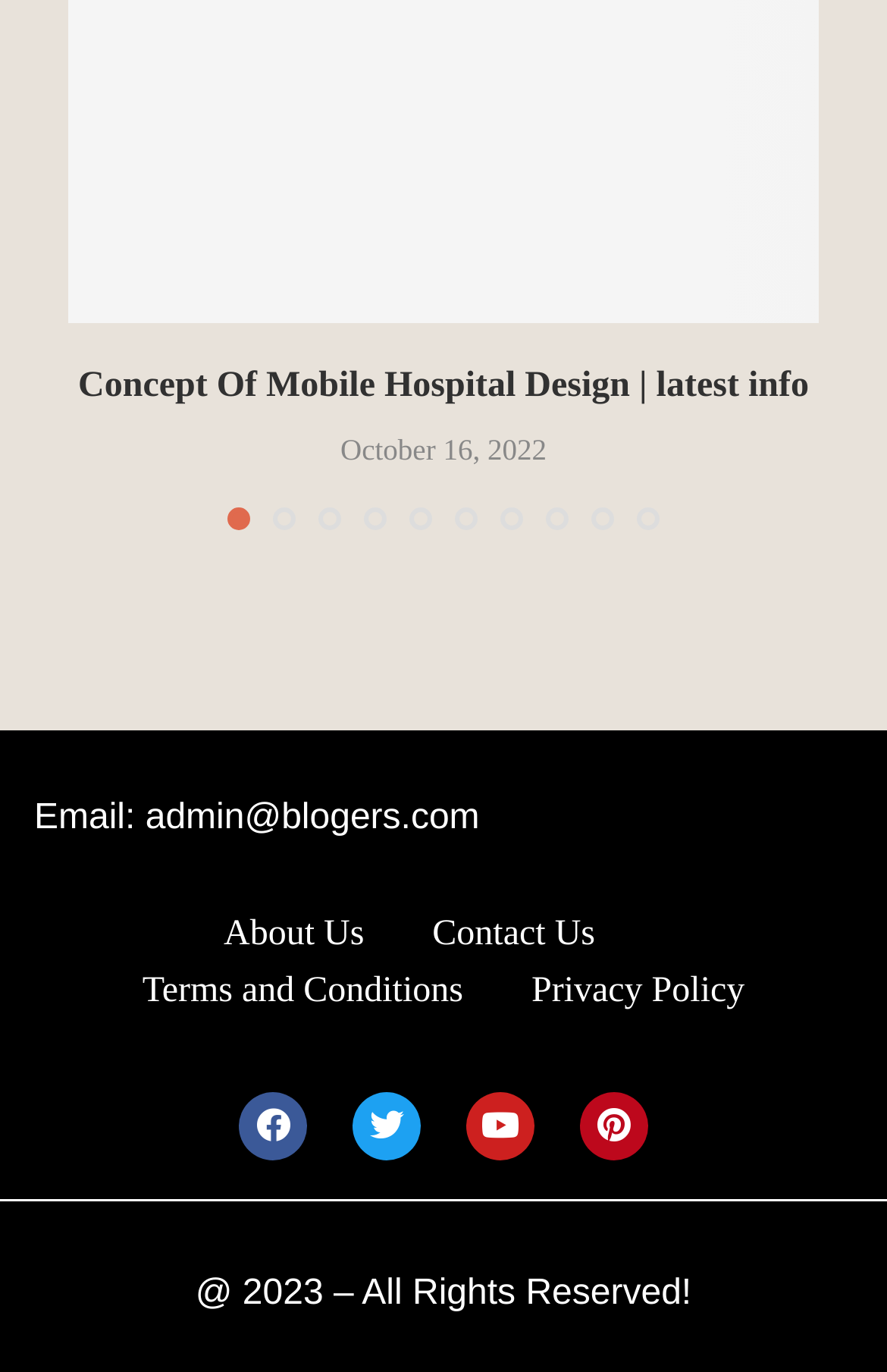What is the date of the latest article?
Please use the visual content to give a single word or phrase answer.

October 16, 2022